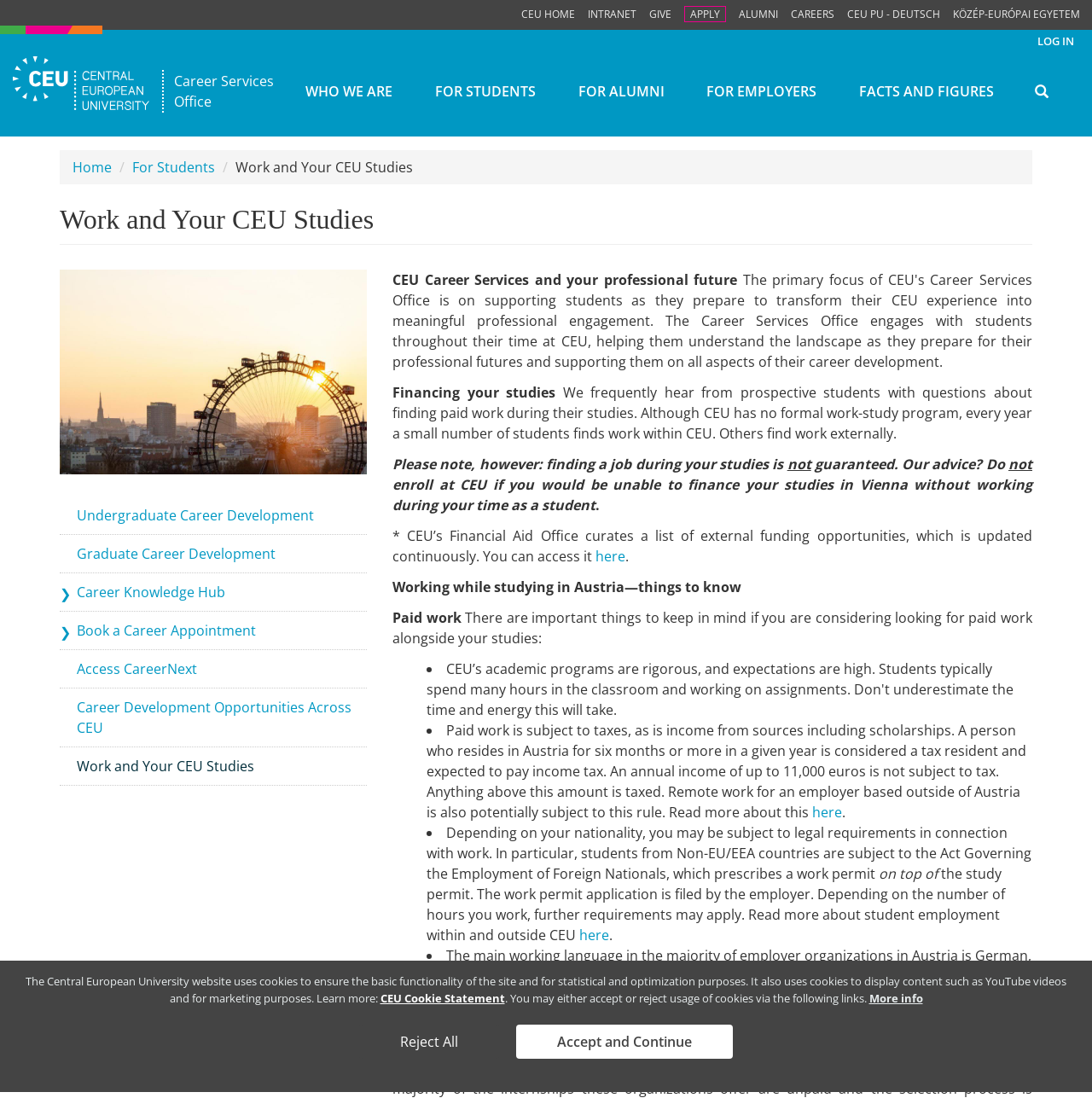How many list markers are there in the 'Working while studying in Austria—things to know' section?
Respond with a short answer, either a single word or a phrase, based on the image.

3